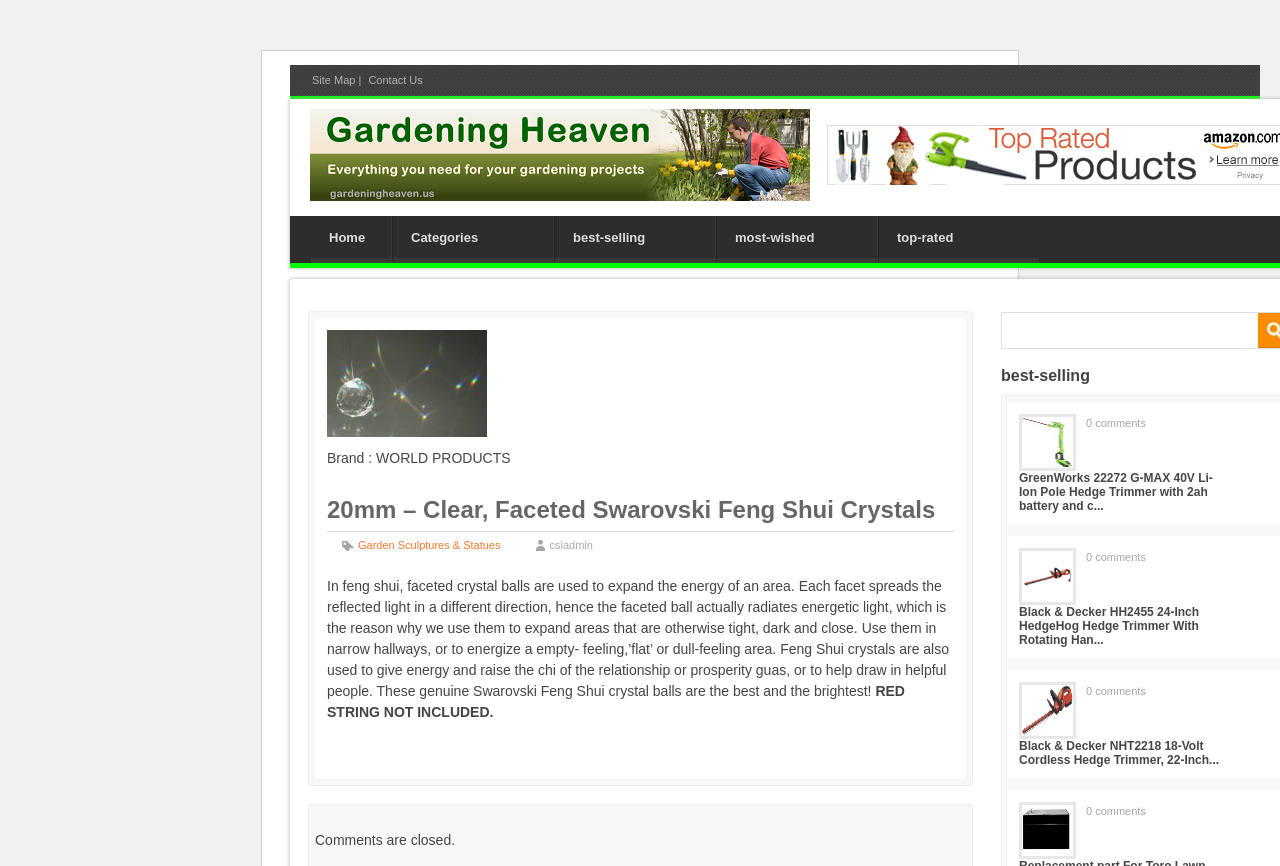Find the bounding box coordinates of the area to click in order to follow the instruction: "Click on Site Map".

[0.244, 0.085, 0.278, 0.099]